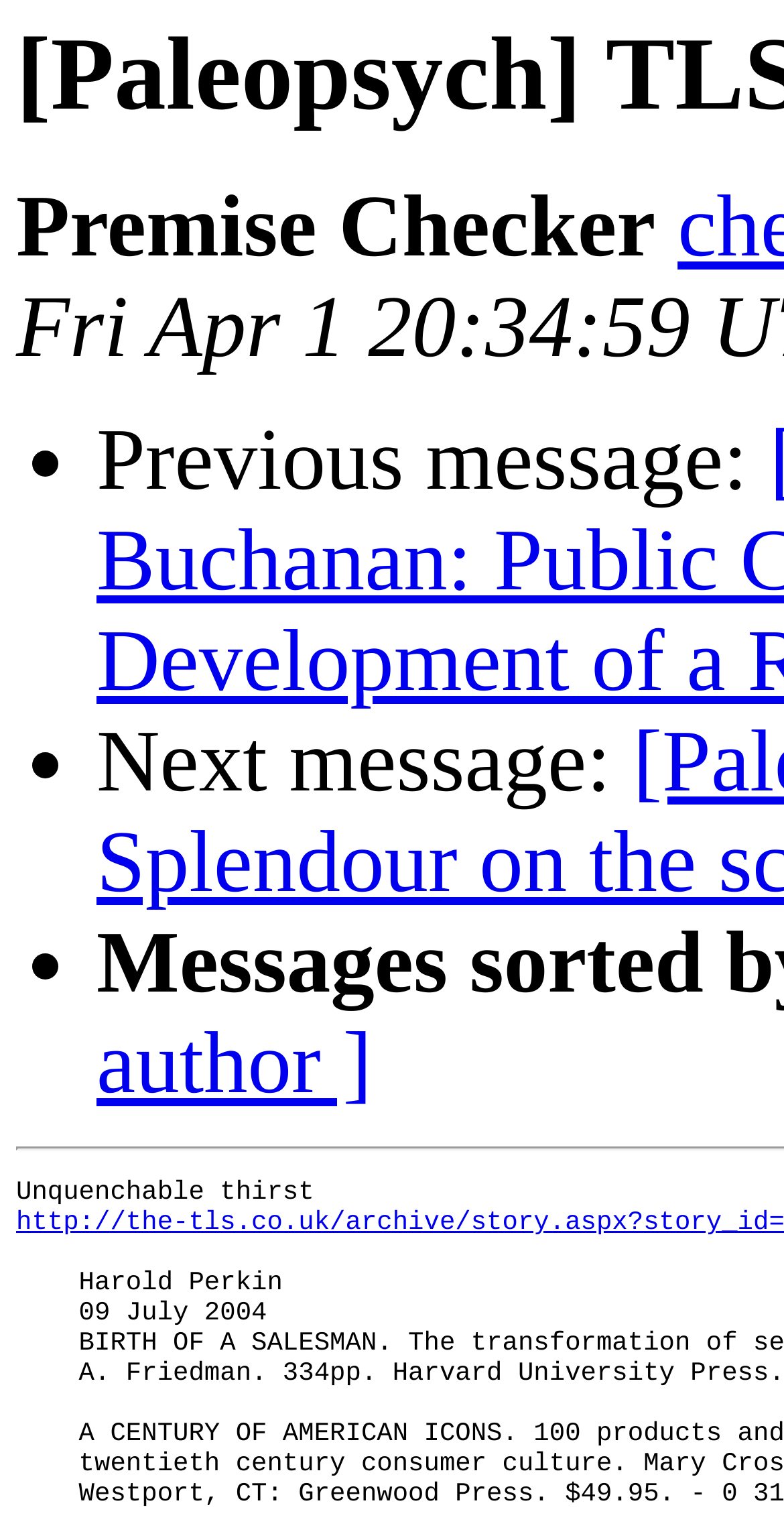Extract the main heading from the webpage content.

[Paleopsych] TLS: Unquenchable thirst